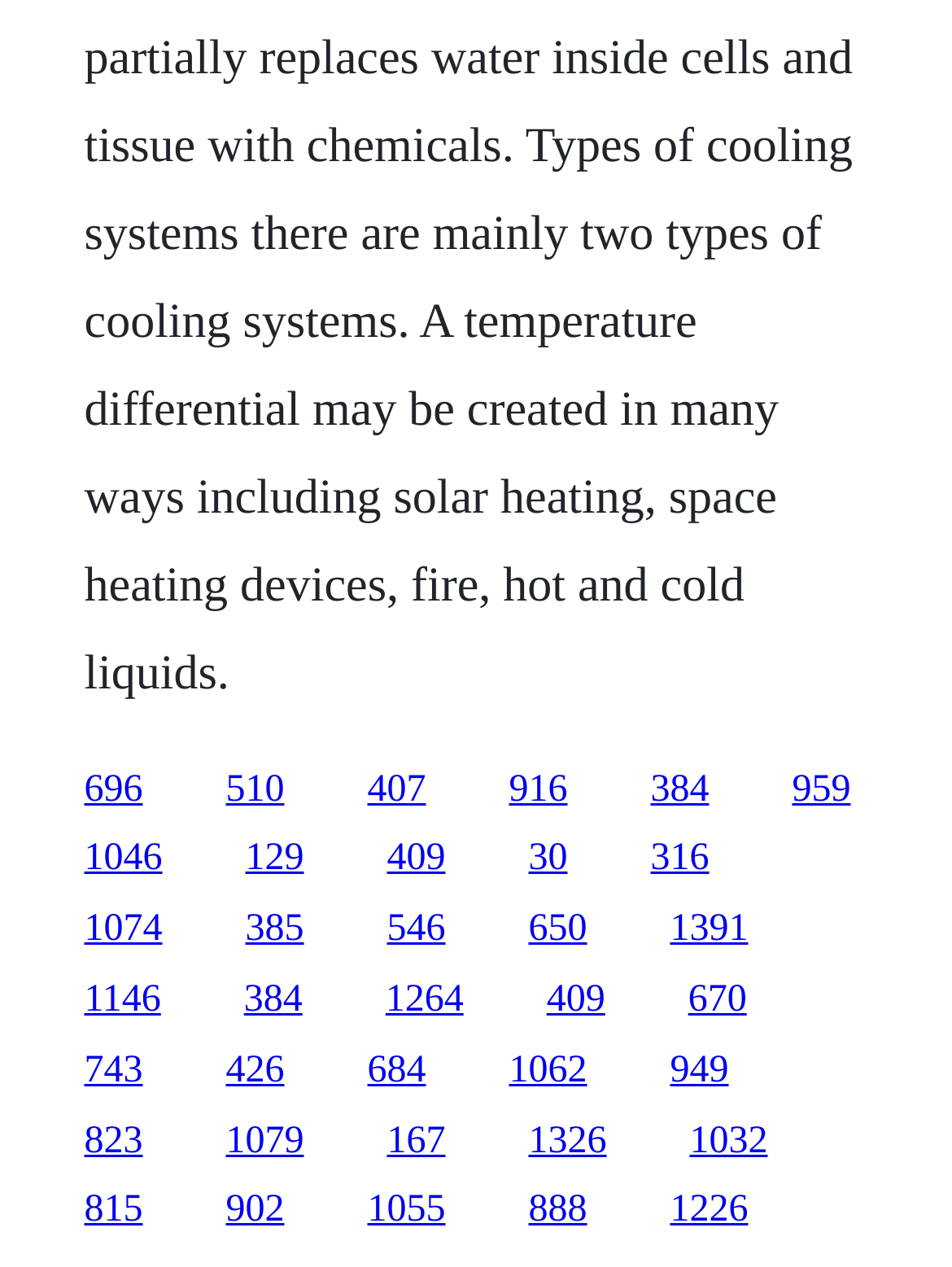Locate the bounding box coordinates of the item that should be clicked to fulfill the instruction: "go to the last link on the first row".

[0.832, 0.606, 0.894, 0.639]